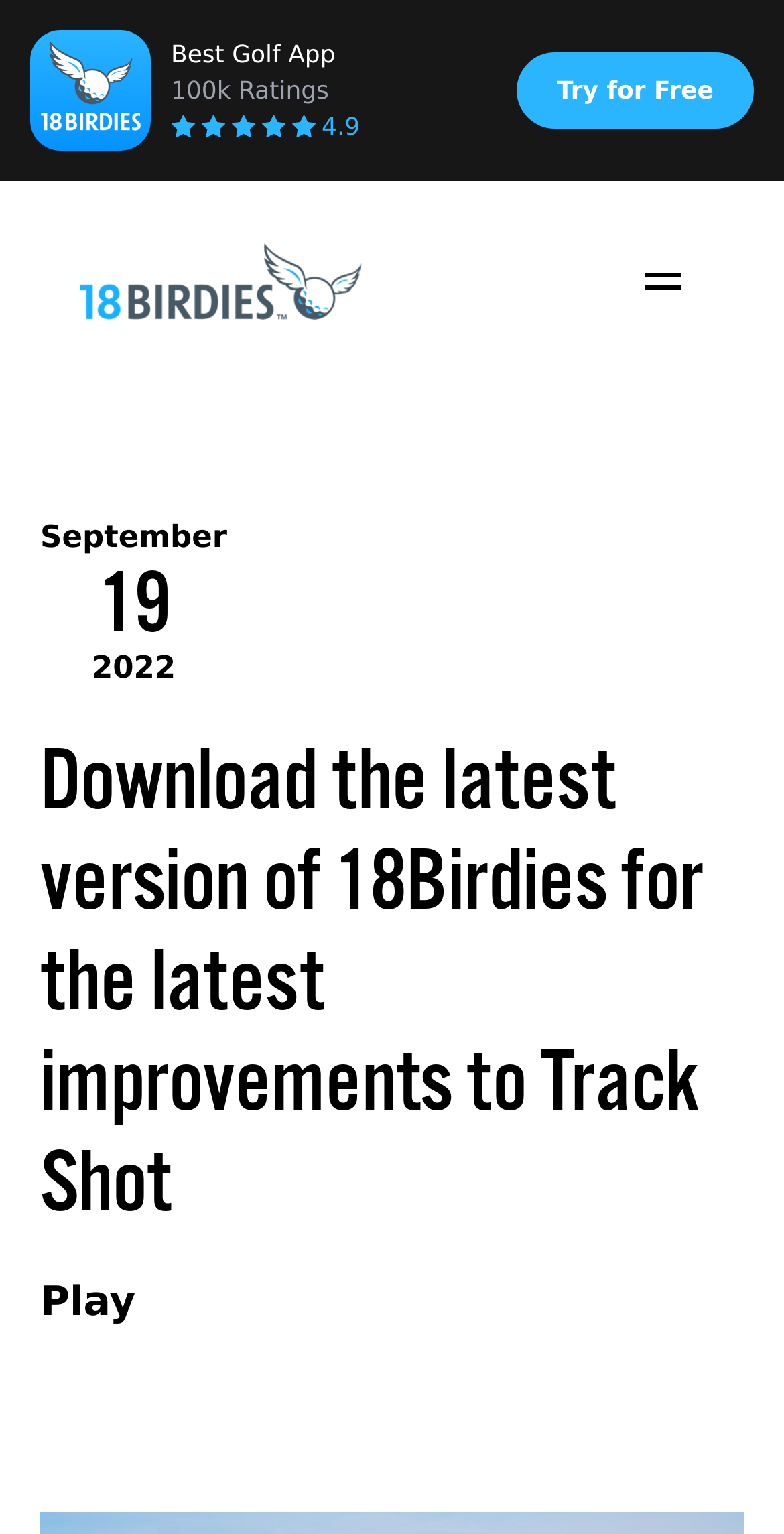Please provide a comprehensive response to the question based on the details in the image: What can be downloaded from this webpage?

I found the answer by looking at the heading element that says 'Download the latest version of 18Birdies for the latest improvements to Track Shot', which suggests that the webpage allows users to download the latest version of the 18Birdies app.